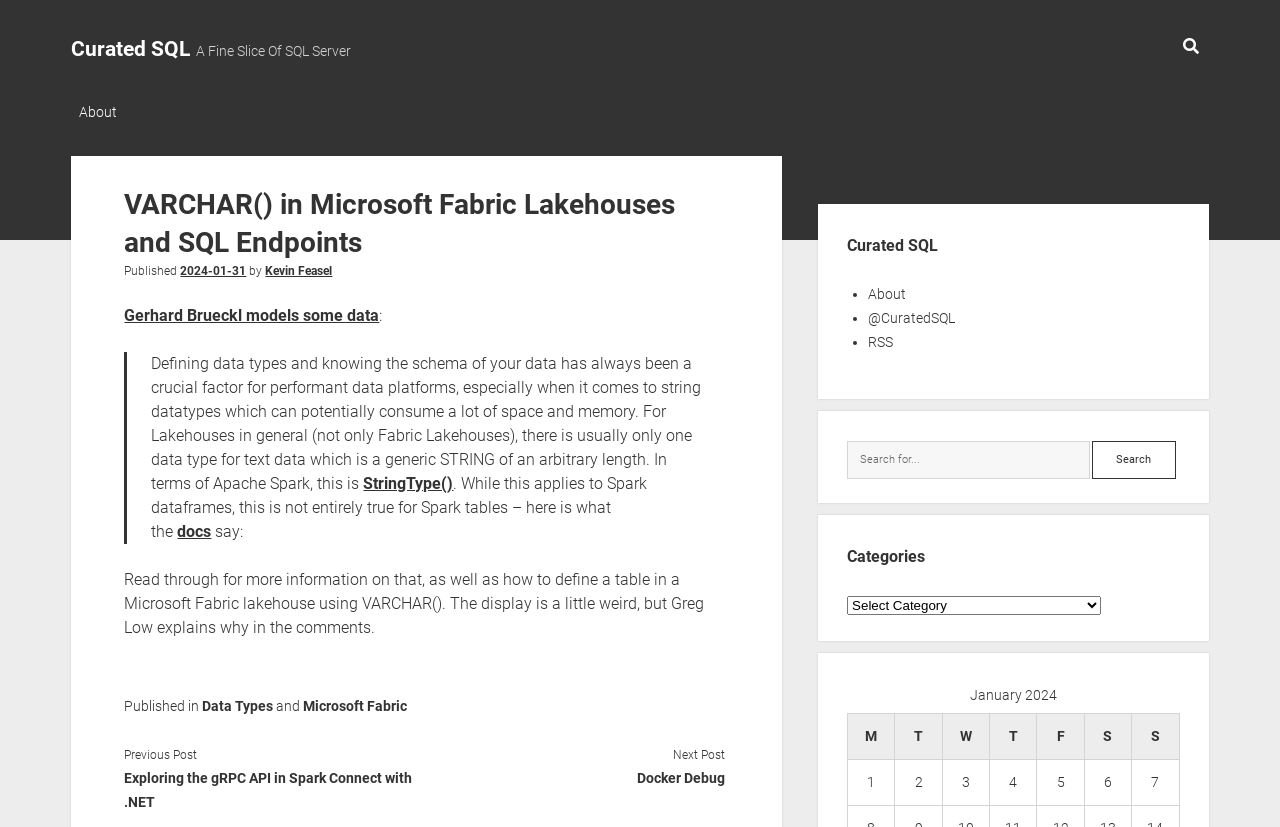Find the bounding box coordinates of the element to click in order to complete this instruction: "View the categories". The bounding box coordinates must be four float numbers between 0 and 1, denoted as [left, top, right, bottom].

[0.662, 0.659, 0.922, 0.688]